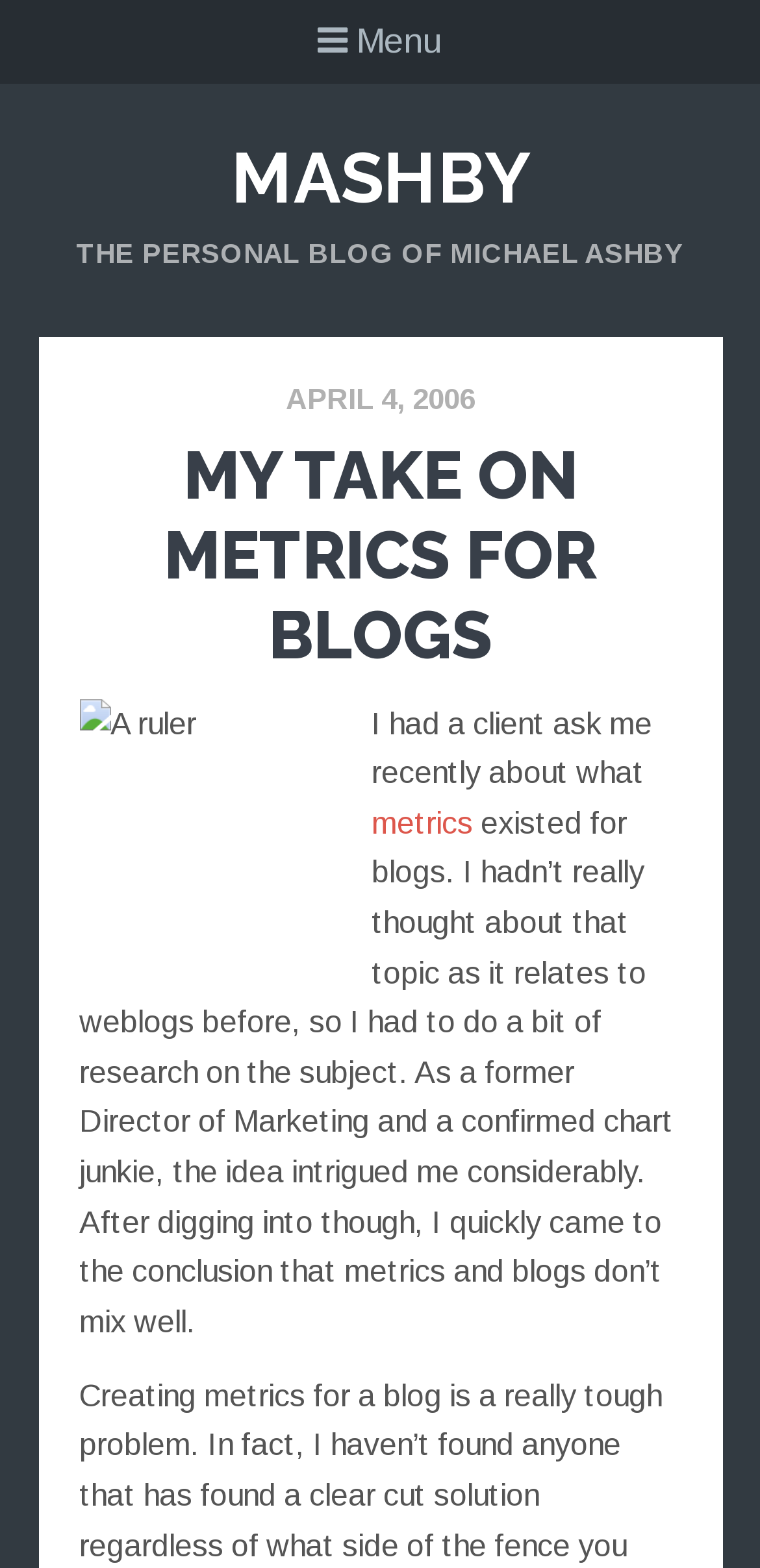What is the profession of the author?
Based on the visual content, answer with a single word or a brief phrase.

Director of Marketing